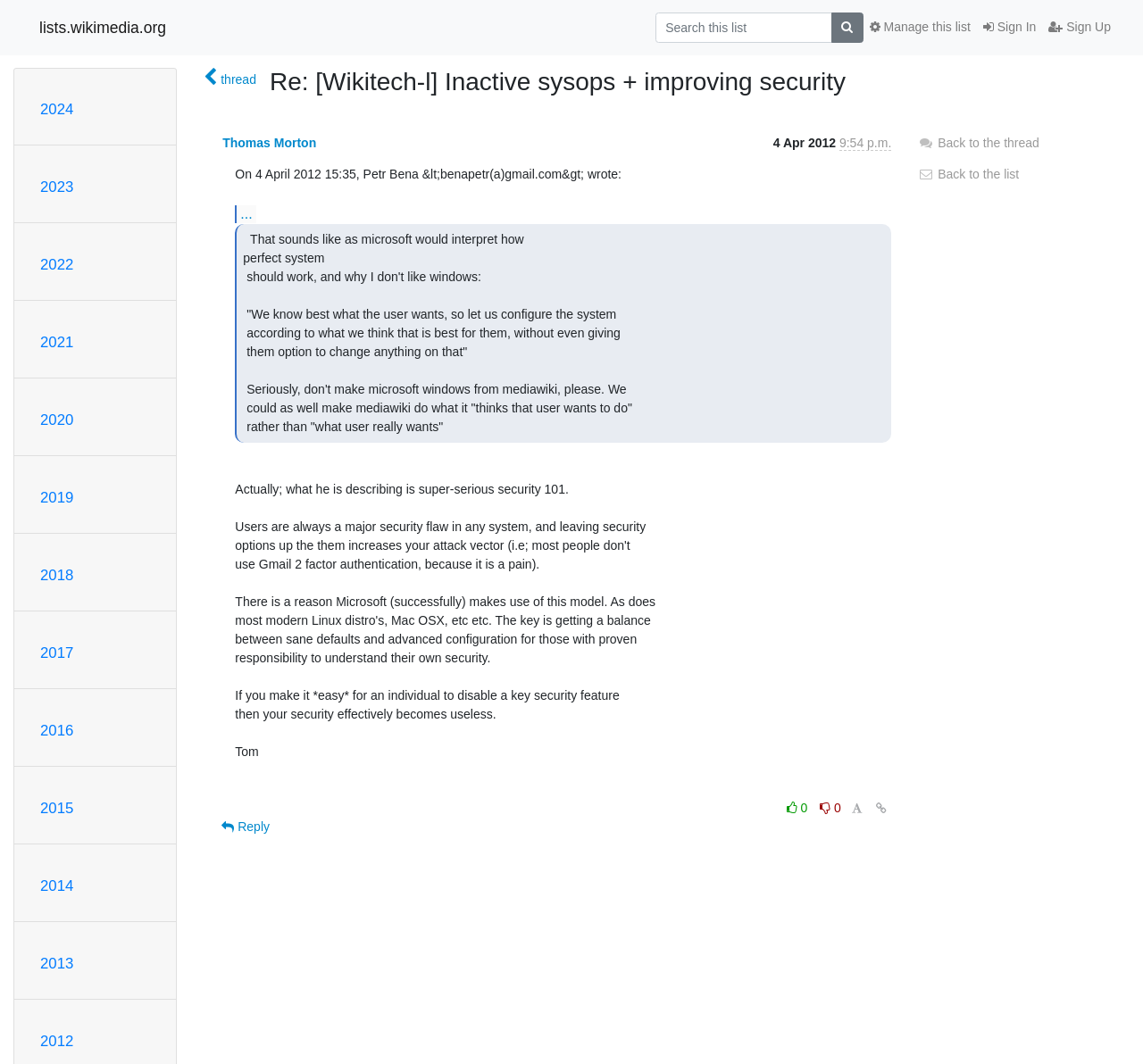Please identify the webpage's heading and generate its text content.

Re: [Wikitech-l] Inactive sysops + improving security